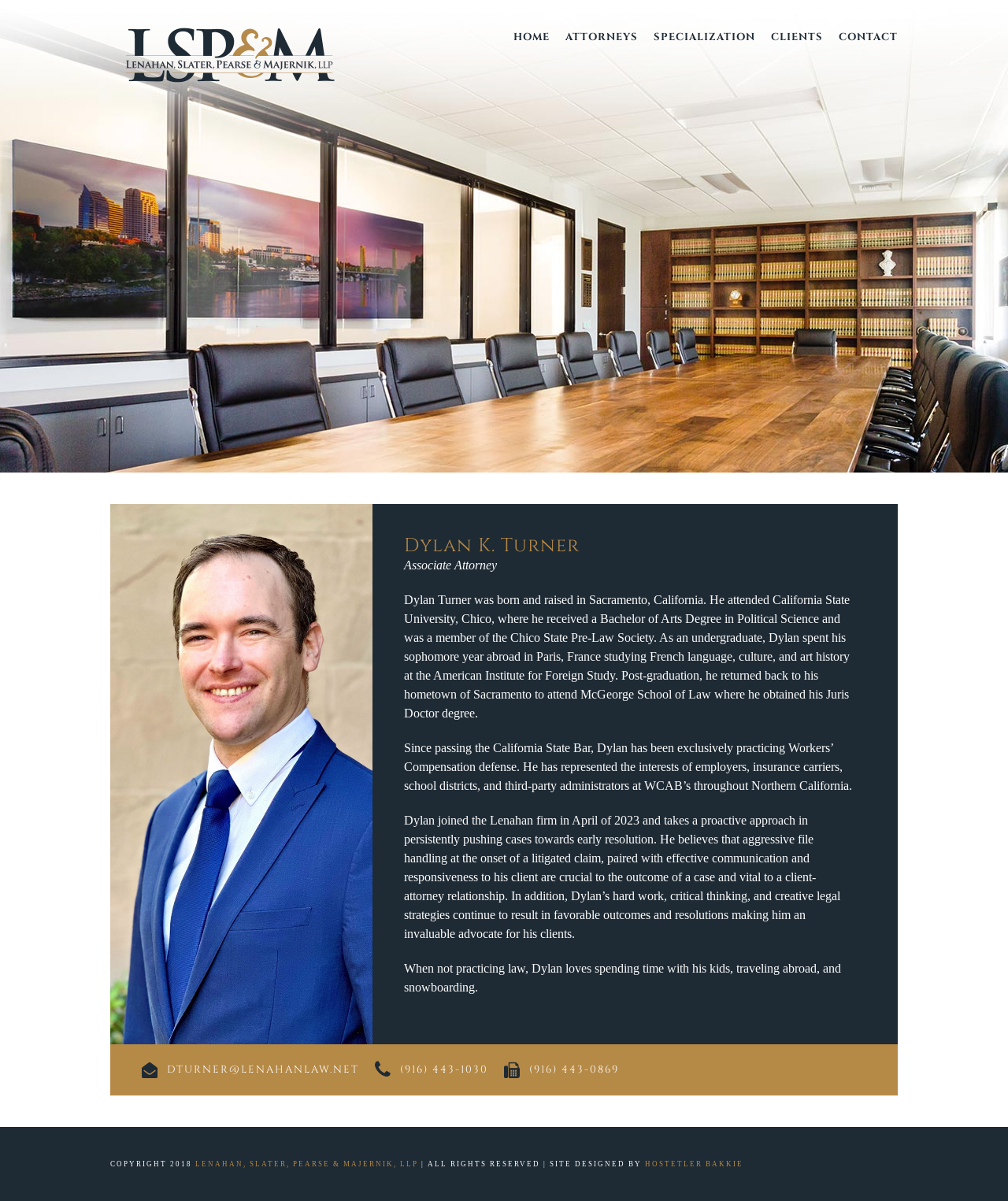Generate the text content of the main heading of the webpage.

Dylan K. Turner